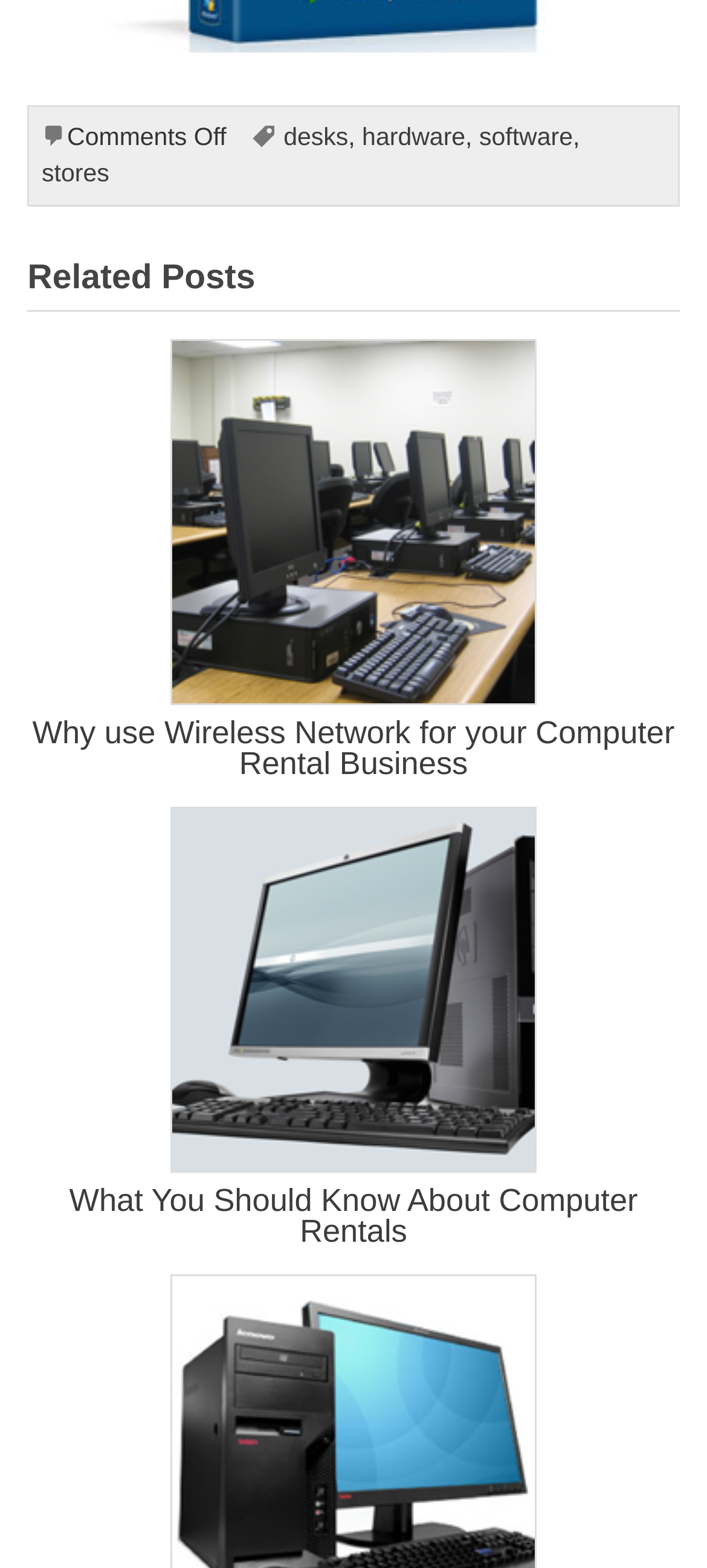Locate the coordinates of the bounding box for the clickable region that fulfills this instruction: "click on the link 'hardware'".

[0.512, 0.078, 0.658, 0.096]